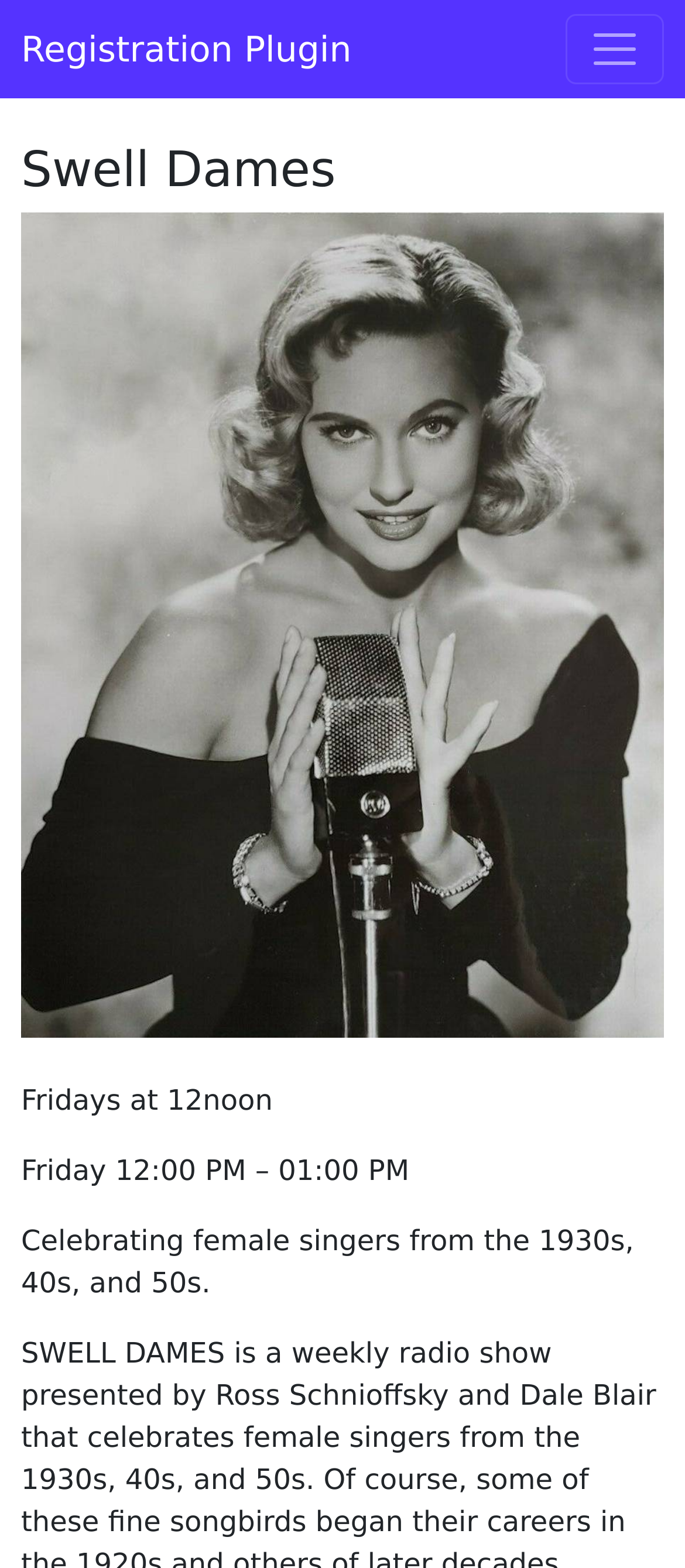Respond concisely with one word or phrase to the following query:
What time does the event take place?

12:00 PM – 01:00 PM